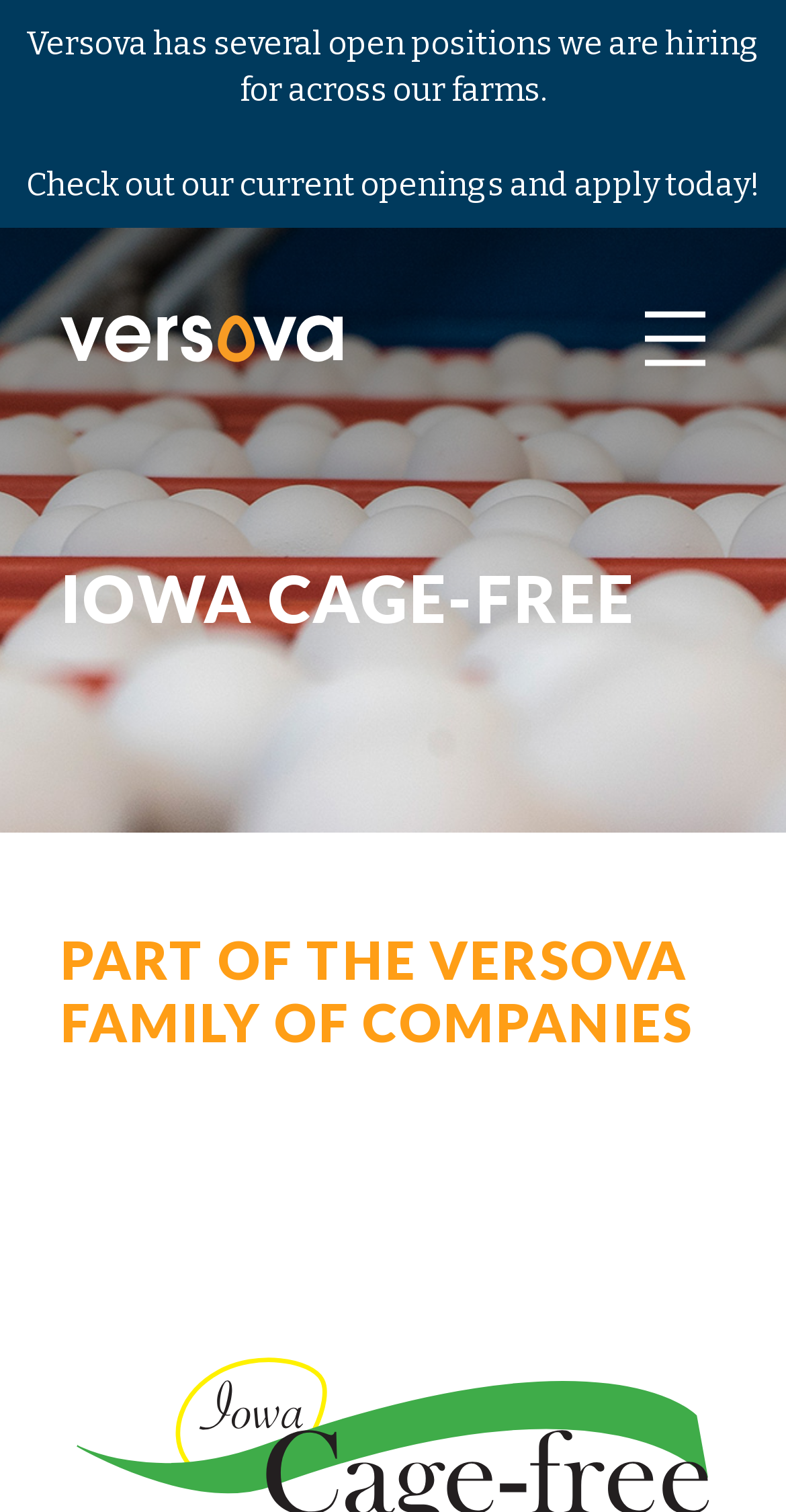Consider the image and give a detailed and elaborate answer to the question: 
What is Versova hiring for?

Based on the static text 'Versova has several open positions we are hiring for across our farms.', it can be inferred that Versova is hiring for open positions.